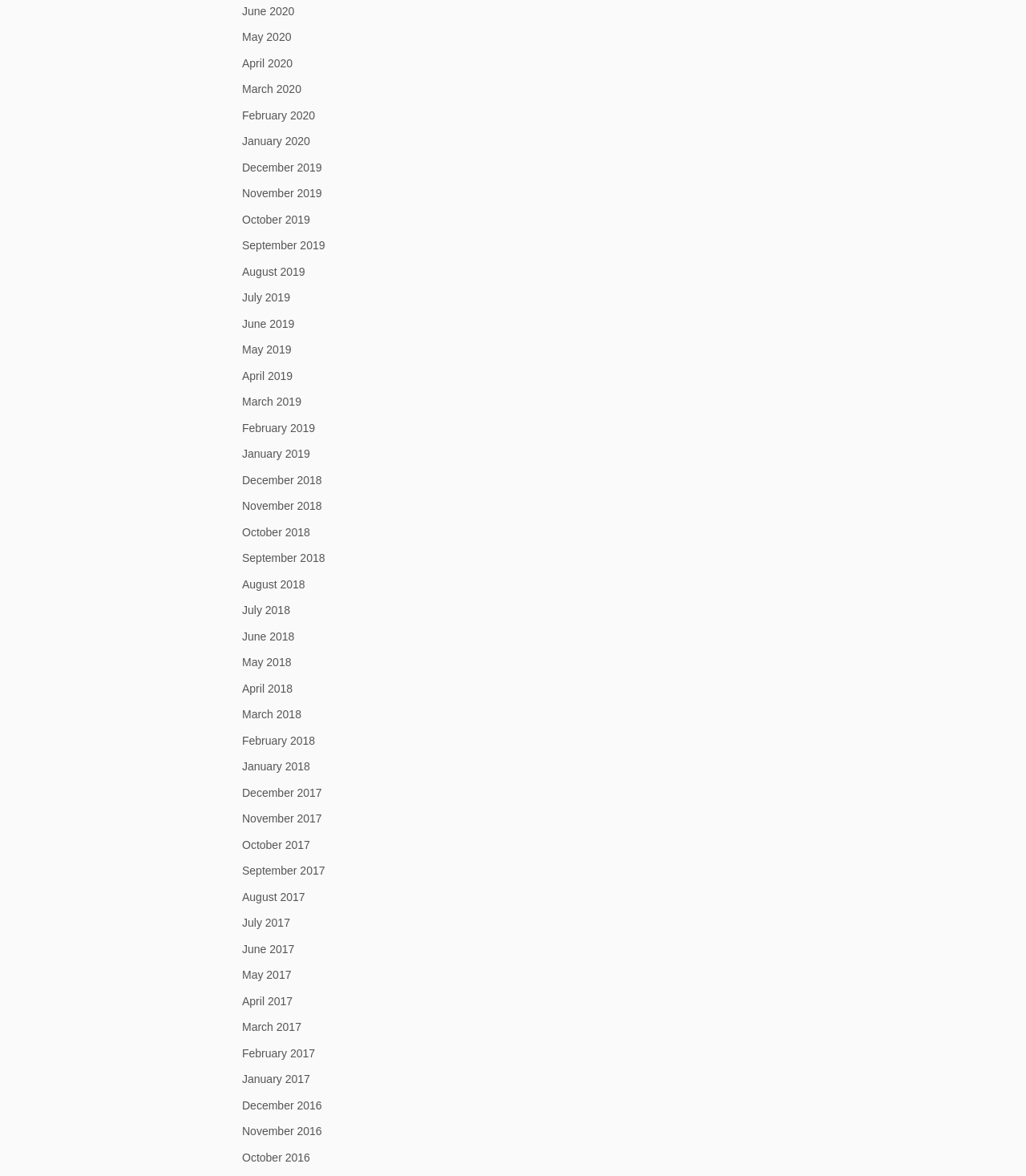What is the position of the link 'June 2020'?
Kindly answer the question with as much detail as you can.

By comparing the y1 and y2 coordinates of the links, I found that the link 'June 2020' has the smallest y1 and y2 values, indicating that it is located at the top of the list.